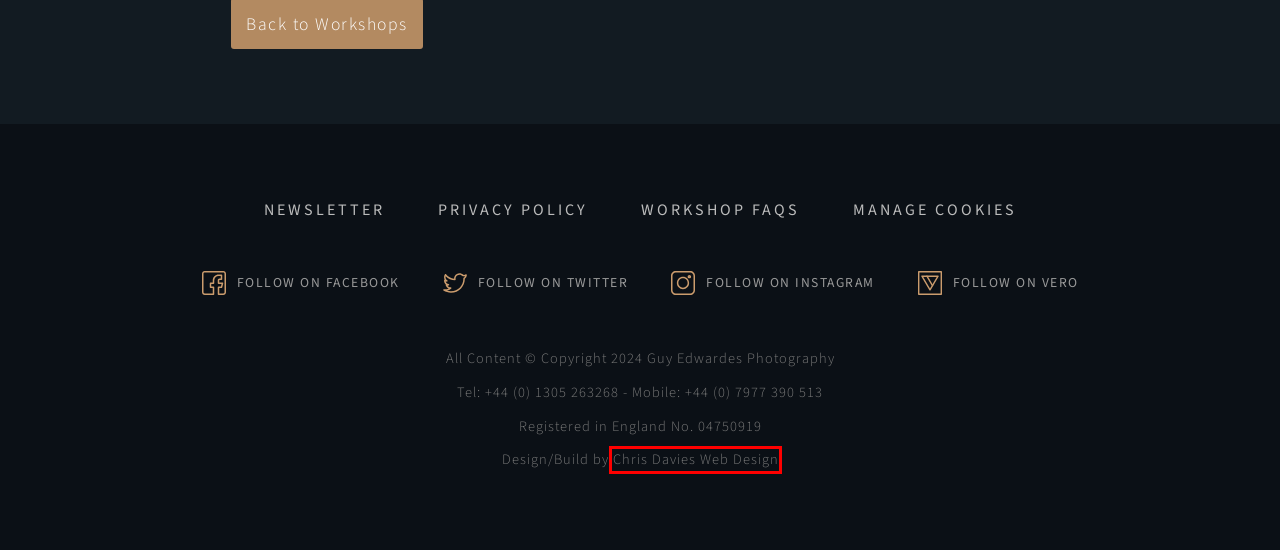You have a screenshot of a webpage with a red bounding box around an element. Identify the webpage description that best fits the new page that appears after clicking the selected element in the red bounding box. Here are the candidates:
A. Guy Edwardes landscape and nature photography portfolios
B. Photography workshops with Guy Edwardes
C. Photography articles by Guy Edwardes
D. Landscape and Nature Photography Prints
E. Profile of Guy Edwardes
F. Online creative photography presentations via Zoom
G. Web Design | Affordable Bespoke Website Design, Development & Maintenance
H. Guy Edwardes Photography - landscape and nature photography from around the world

G